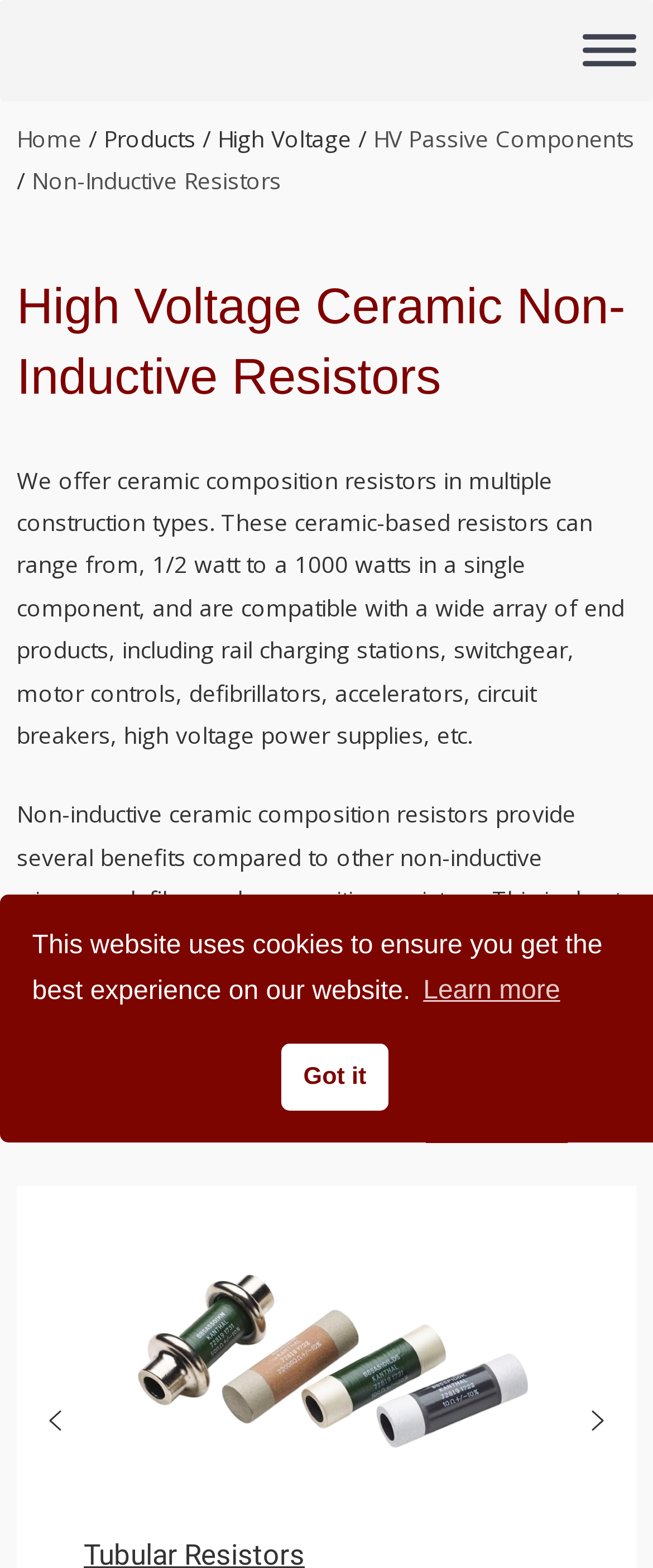Identify the bounding box coordinates for the element you need to click to achieve the following task: "Click the next arrow button". The coordinates must be four float values ranging from 0 to 1, formatted as [left, top, right, bottom].

[0.895, 0.898, 0.936, 0.915]